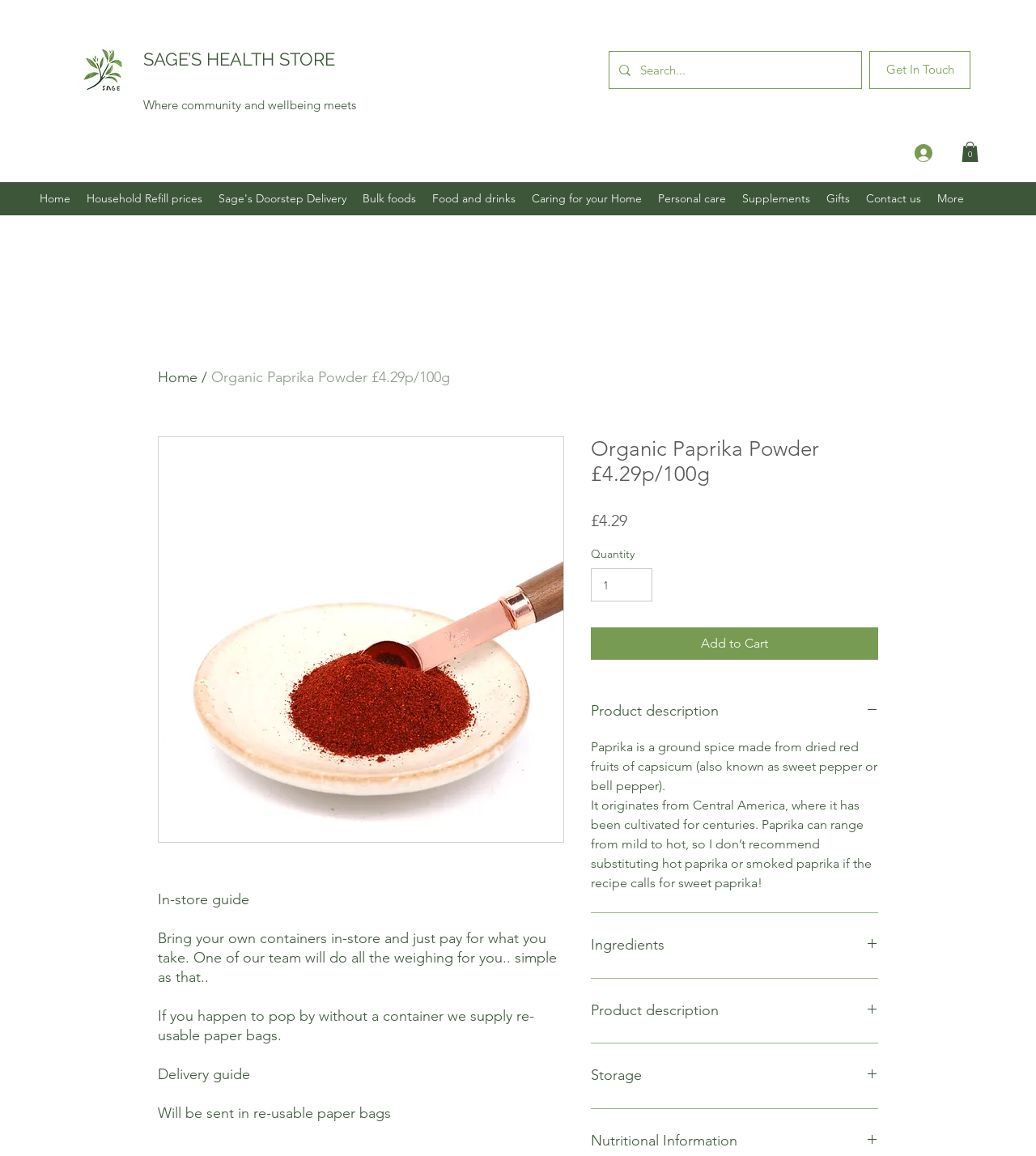Please find the bounding box coordinates of the element that must be clicked to perform the given instruction: "Log in to your account". The coordinates should be four float numbers from 0 to 1, i.e., [left, top, right, bottom].

[0.872, 0.119, 0.953, 0.145]